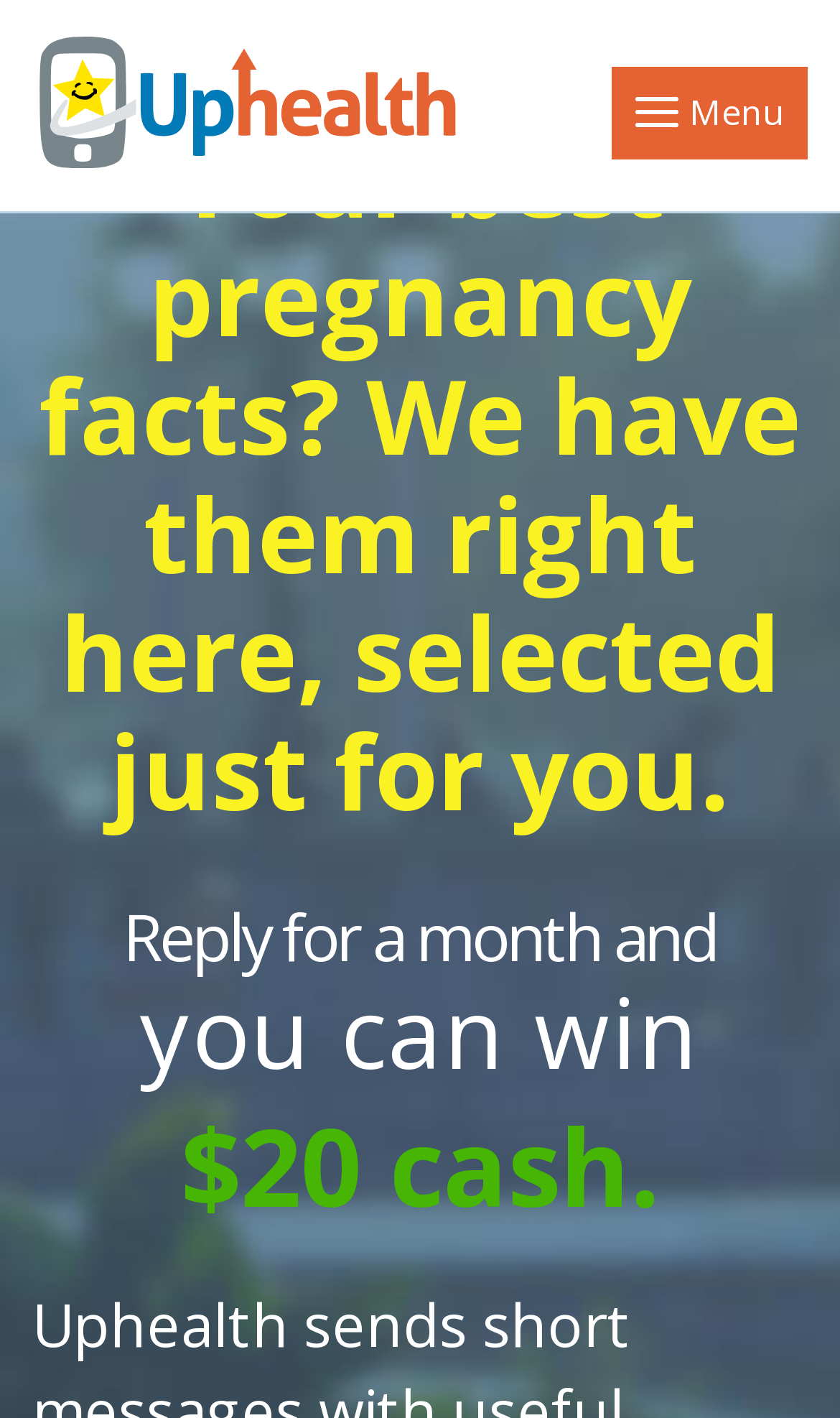What is the potential reward for replying for a month?
Examine the screenshot and reply with a single word or phrase.

$20 cash